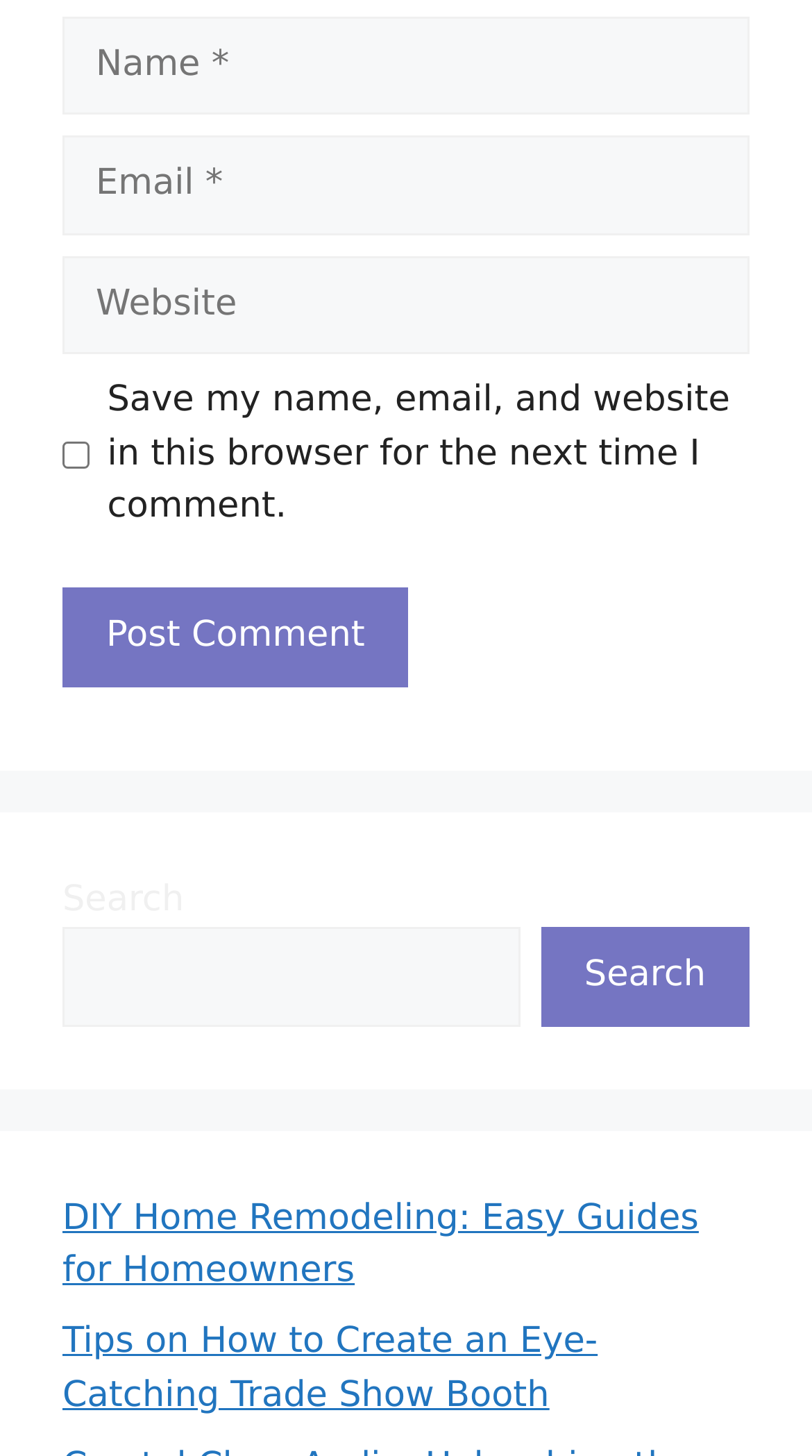Identify the bounding box coordinates for the UI element described by the following text: "parent_node: Comment name="email" placeholder="Email *"". Provide the coordinates as four float numbers between 0 and 1, in the format [left, top, right, bottom].

[0.077, 0.098, 0.923, 0.166]